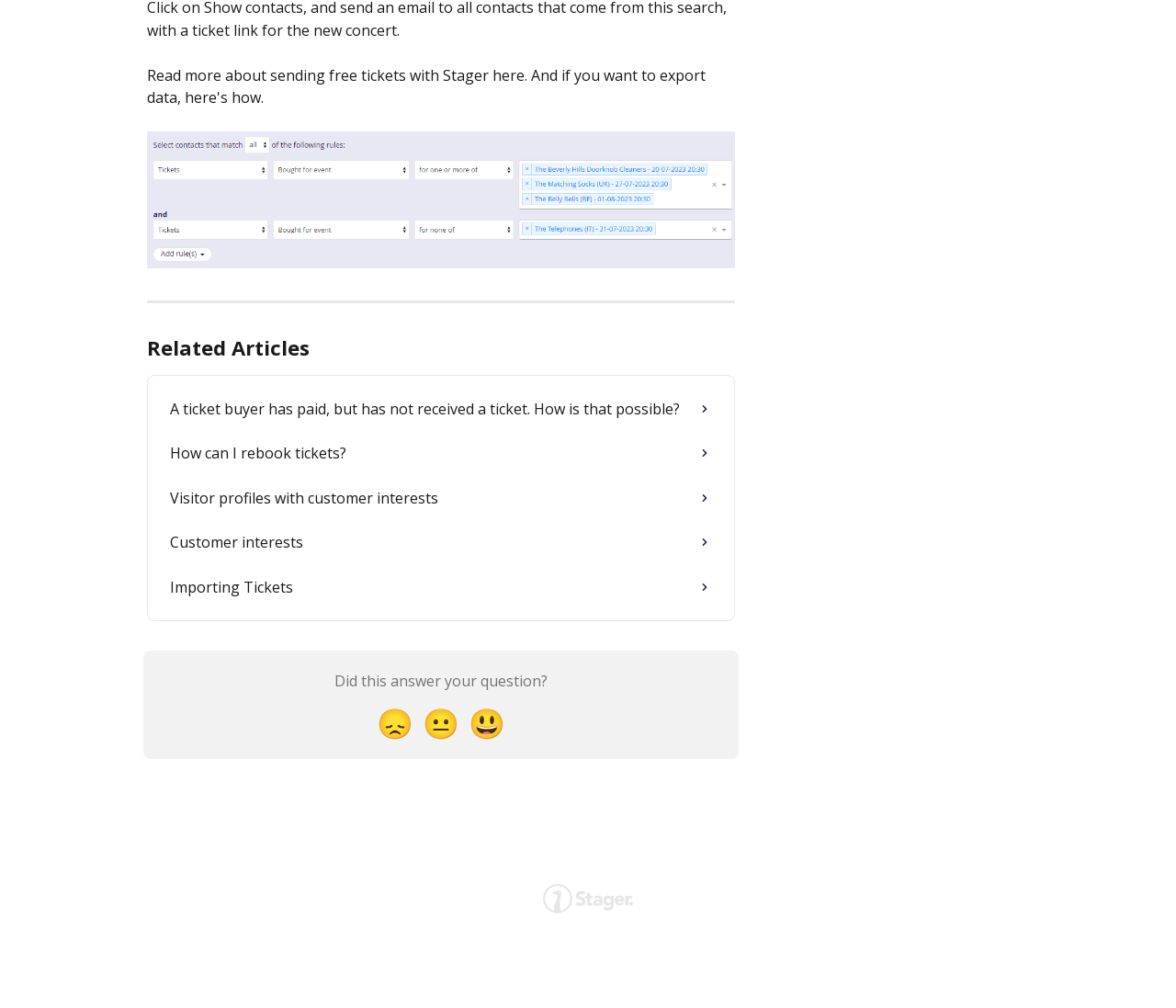Find the bounding box of the UI element described as: "Allen zustimmen". The bounding box coordinates should be given as four float values between 0 and 1, i.e., [left, top, right, bottom].

None